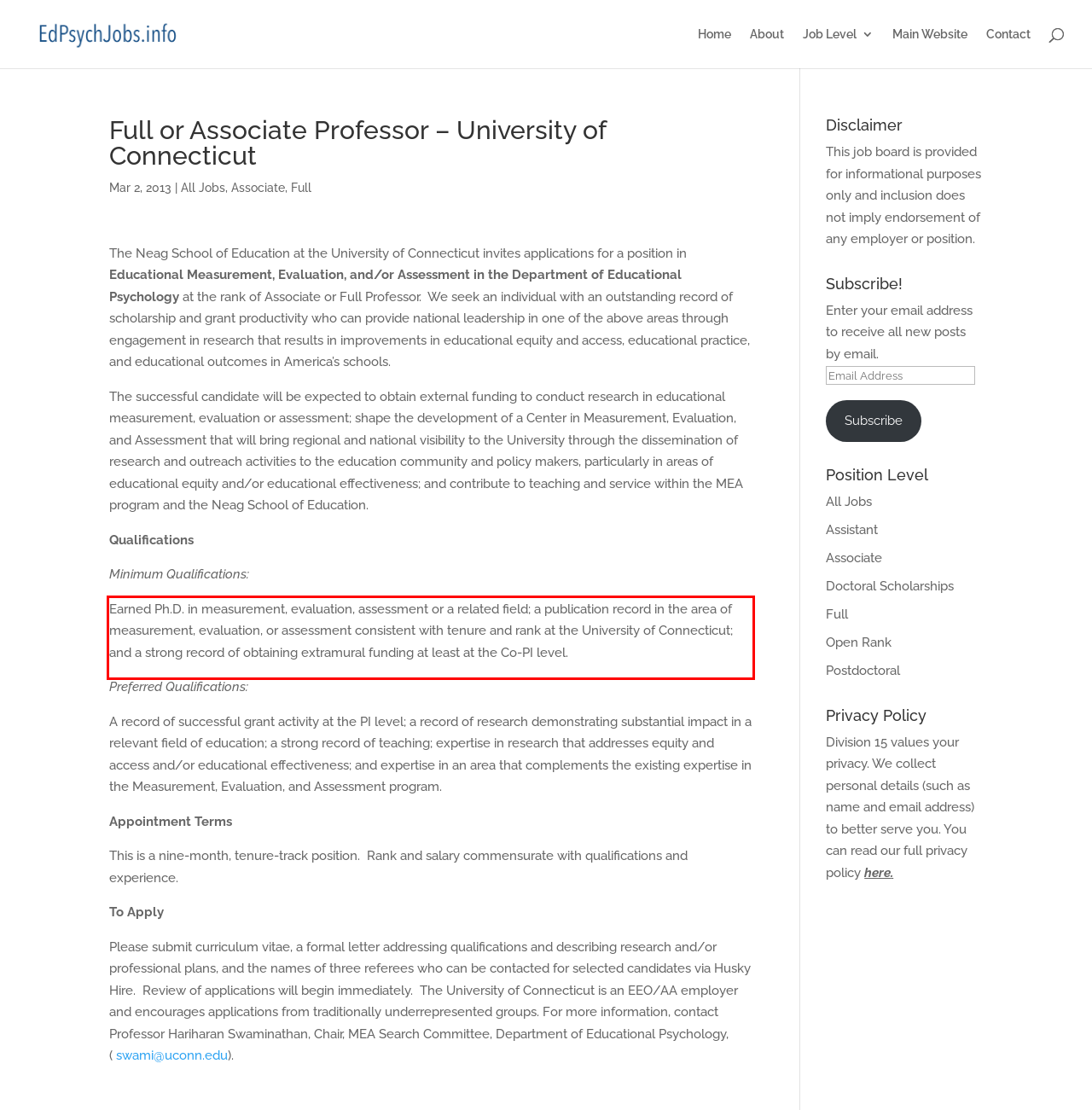Please look at the screenshot provided and find the red bounding box. Extract the text content contained within this bounding box.

Earned Ph.D. in measurement, evaluation, assessment or a related field; a publication record in the area of measurement, evaluation, or assessment consistent with tenure and rank at the University of Connecticut; and a strong record of obtaining extramural funding at least at the Co-PI level.